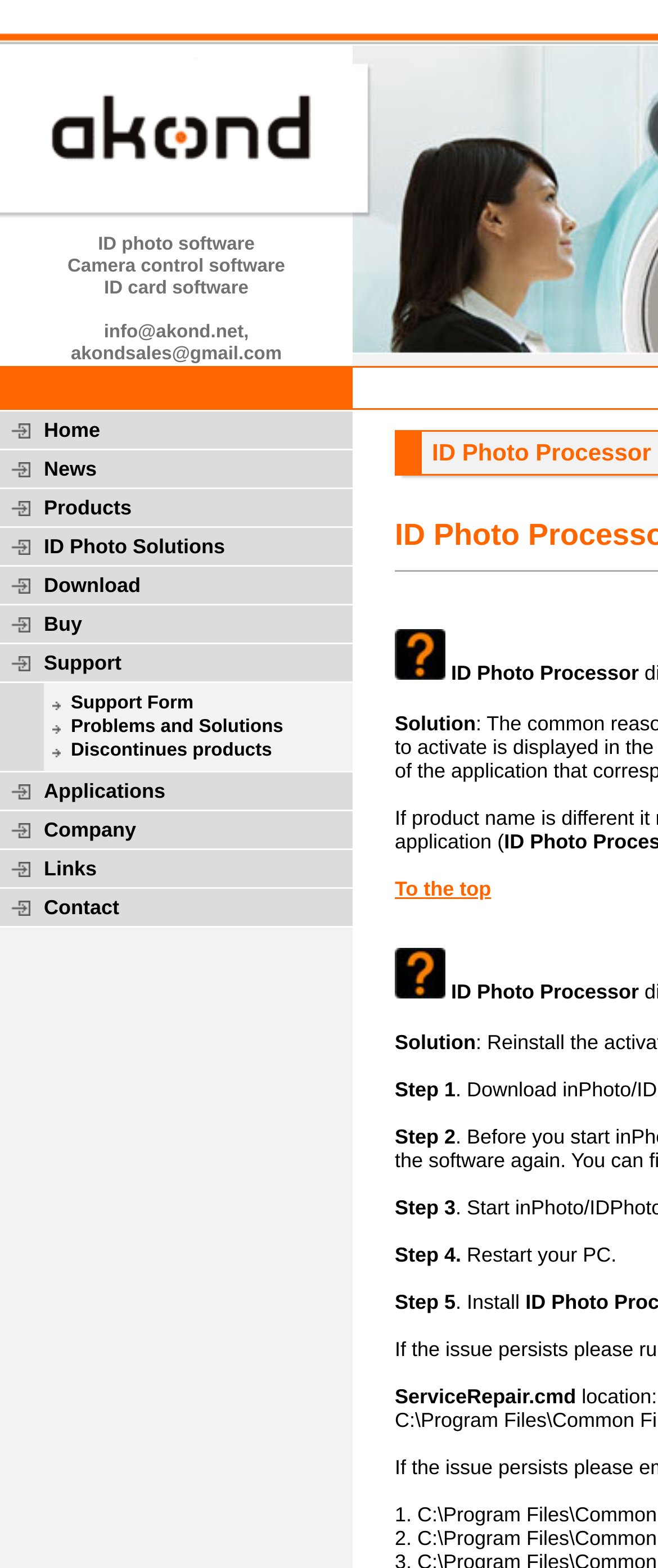Please determine the heading text of this webpage.

ID Photo Processor FAQs